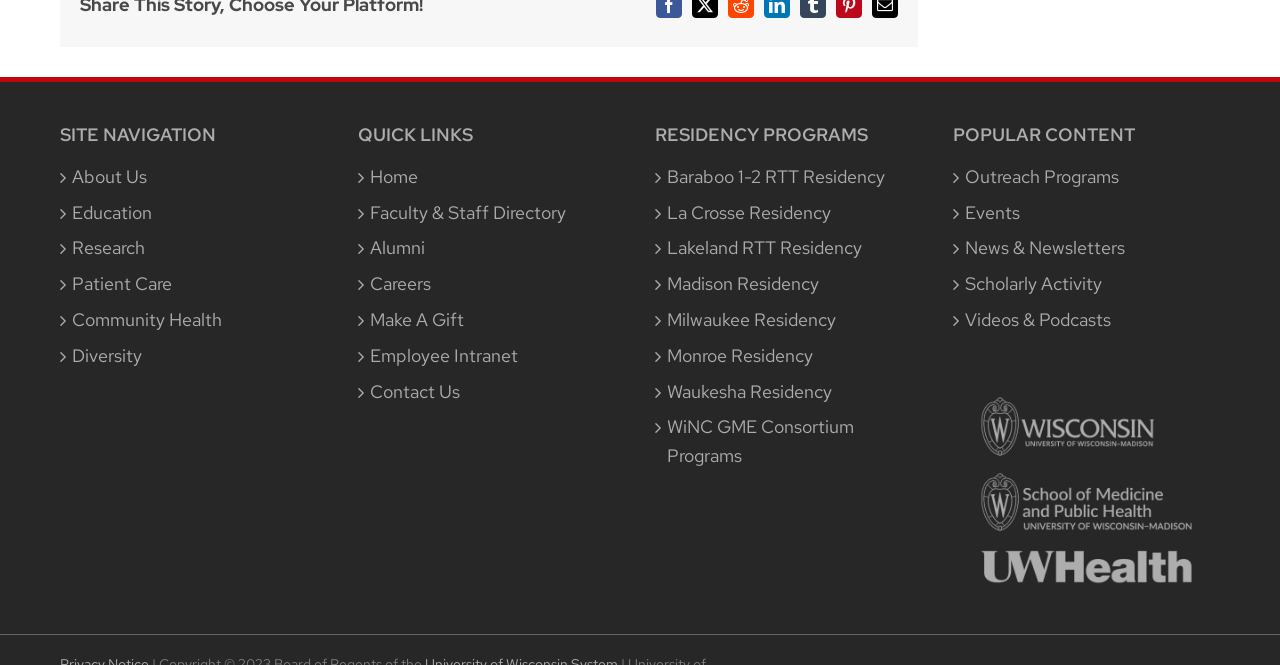Show the bounding box coordinates of the element that should be clicked to complete the task: "View Residency Programs".

[0.512, 0.188, 0.721, 0.218]